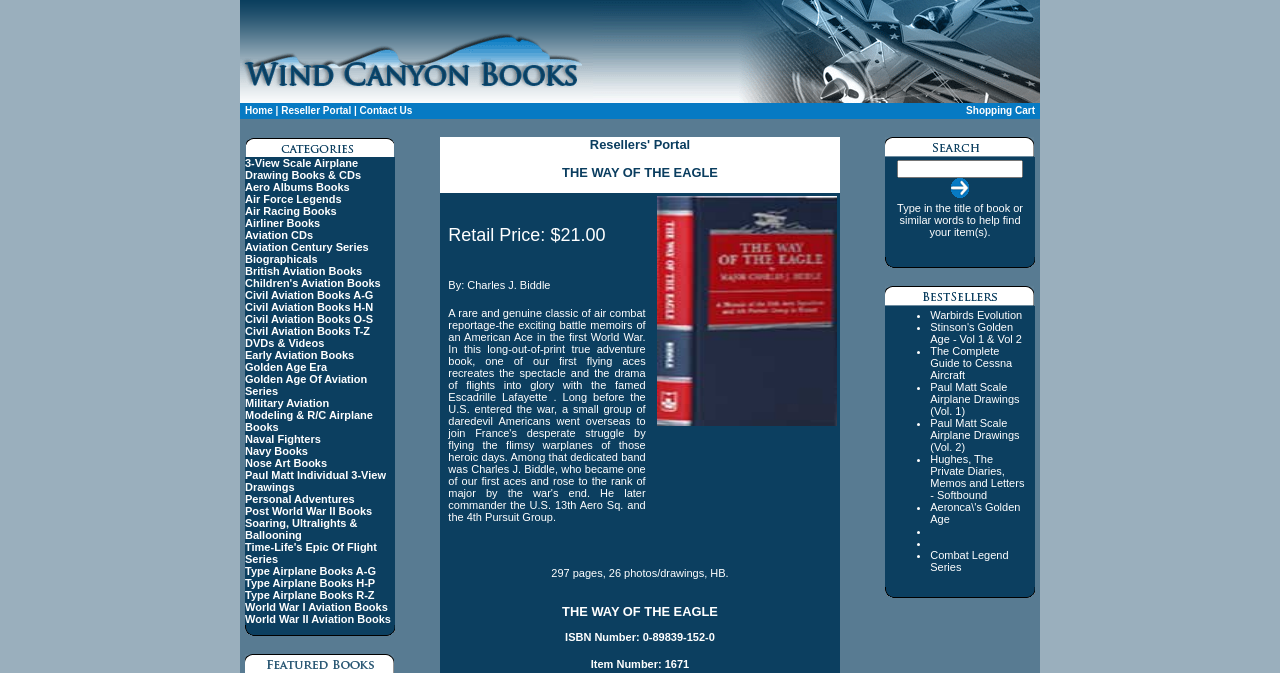Determine the bounding box for the described HTML element: "Modeling & R/C Airplane Books". Ensure the coordinates are four float numbers between 0 and 1 in the format [left, top, right, bottom].

[0.191, 0.608, 0.291, 0.643]